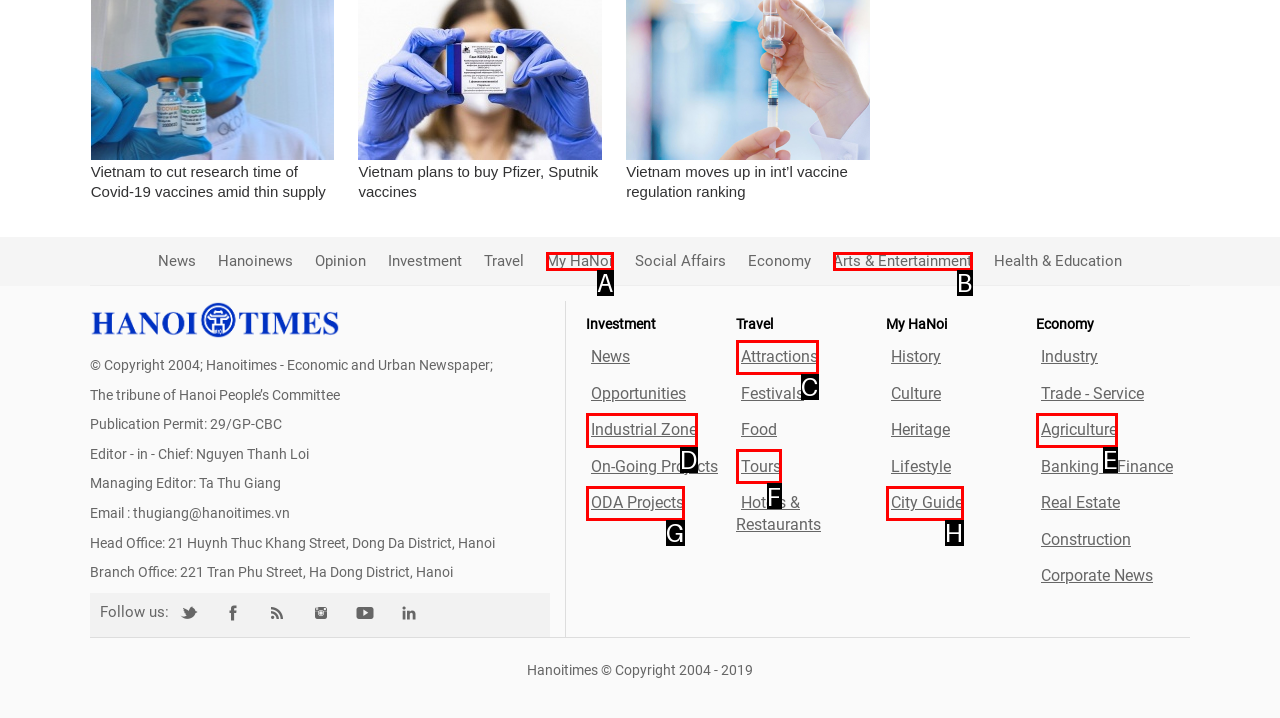Determine which option aligns with the description: My HaNoi. Provide the letter of the chosen option directly.

A